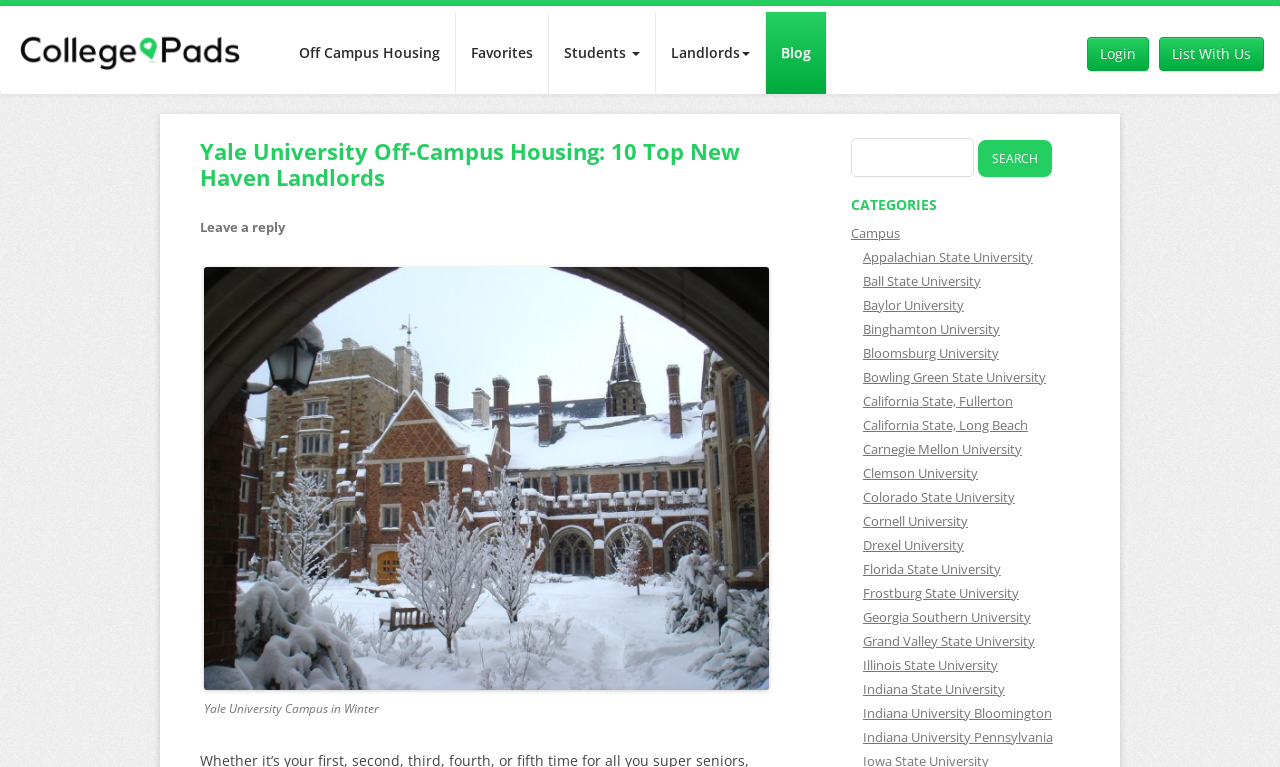Based on the image, provide a detailed response to the question:
What is the purpose of the search bar?

The search bar is located below the header and has a placeholder text 'Search for:', which suggests that it is intended for users to search for off-campus housing options.